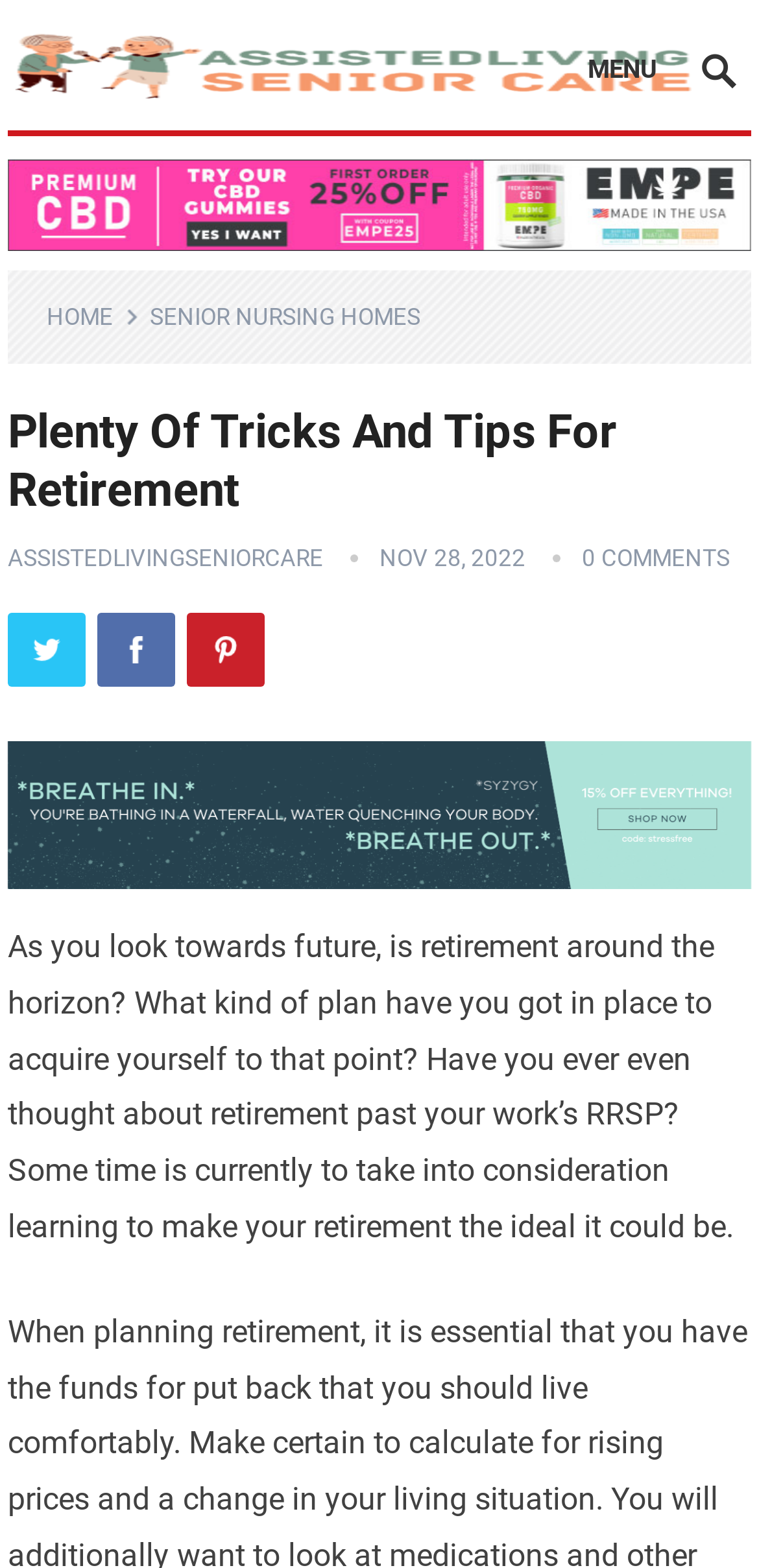Provide an in-depth caption for the contents of the webpage.

This webpage appears to be an article about retirement planning, with the title "Plenty Of Tricks And Tips For Retirement" prominently displayed at the top. Below the title, there is a header section with links to the website's homepage, senior nursing homes, and other related topics. 

On the top-right corner, there is a menu section with links to various social media platforms, including Twitter, Facebook, and Pinterest, each accompanied by their respective icons. 

The main content of the article starts with a paragraph that asks questions about retirement planning, encouraging readers to think about their future and create a plan to achieve their retirement goals. 

There are two links at the top of the page, one on the left and one on the right, which may be advertisements or related content. Additionally, there is an image on the top-left corner, which may be a logo or a related image. 

At the bottom of the page, there is a link to a shop selling CBD products, accompanied by an image.